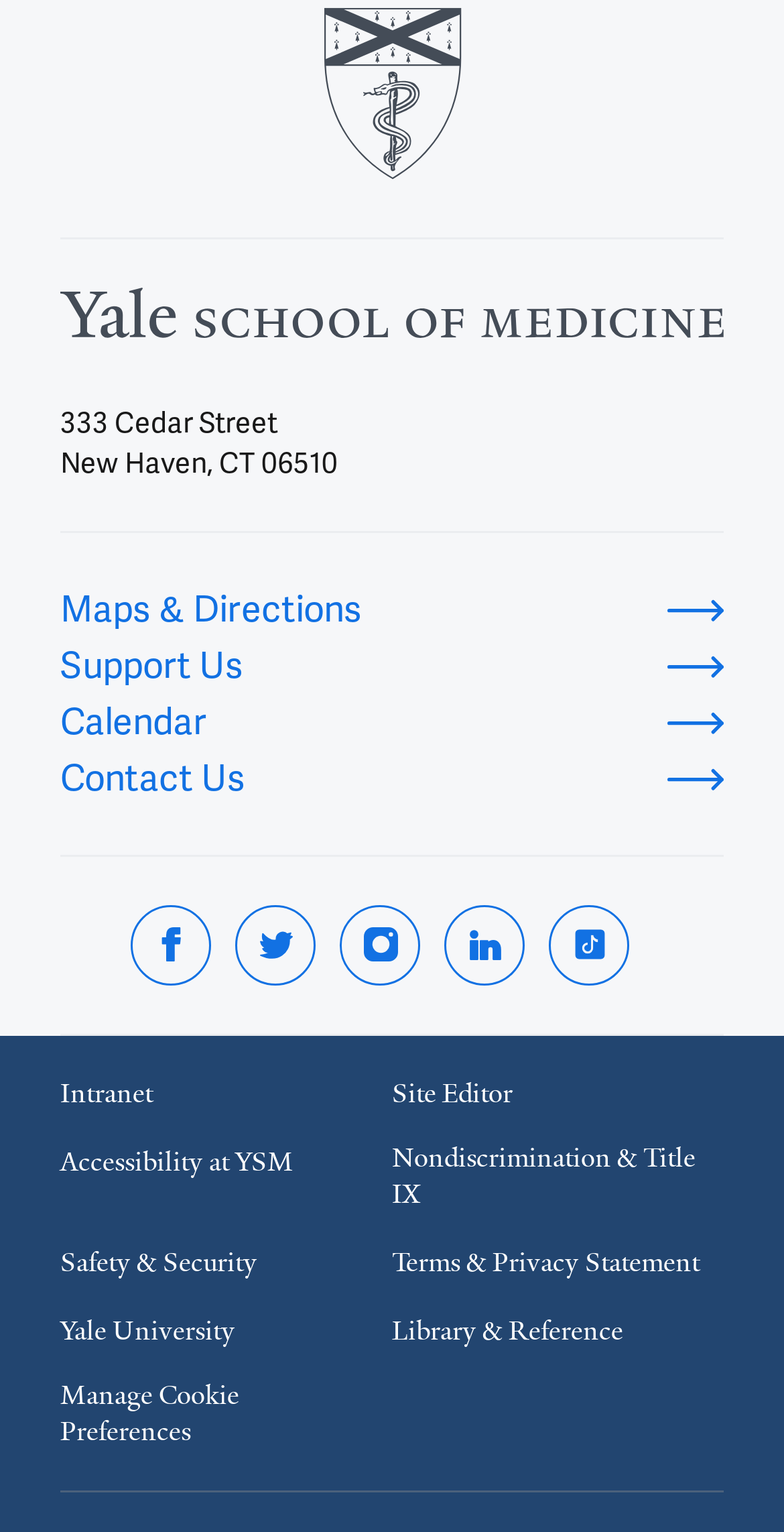Find the bounding box coordinates of the element to click in order to complete the given instruction: "Go to Intranet."

[0.077, 0.702, 0.195, 0.726]